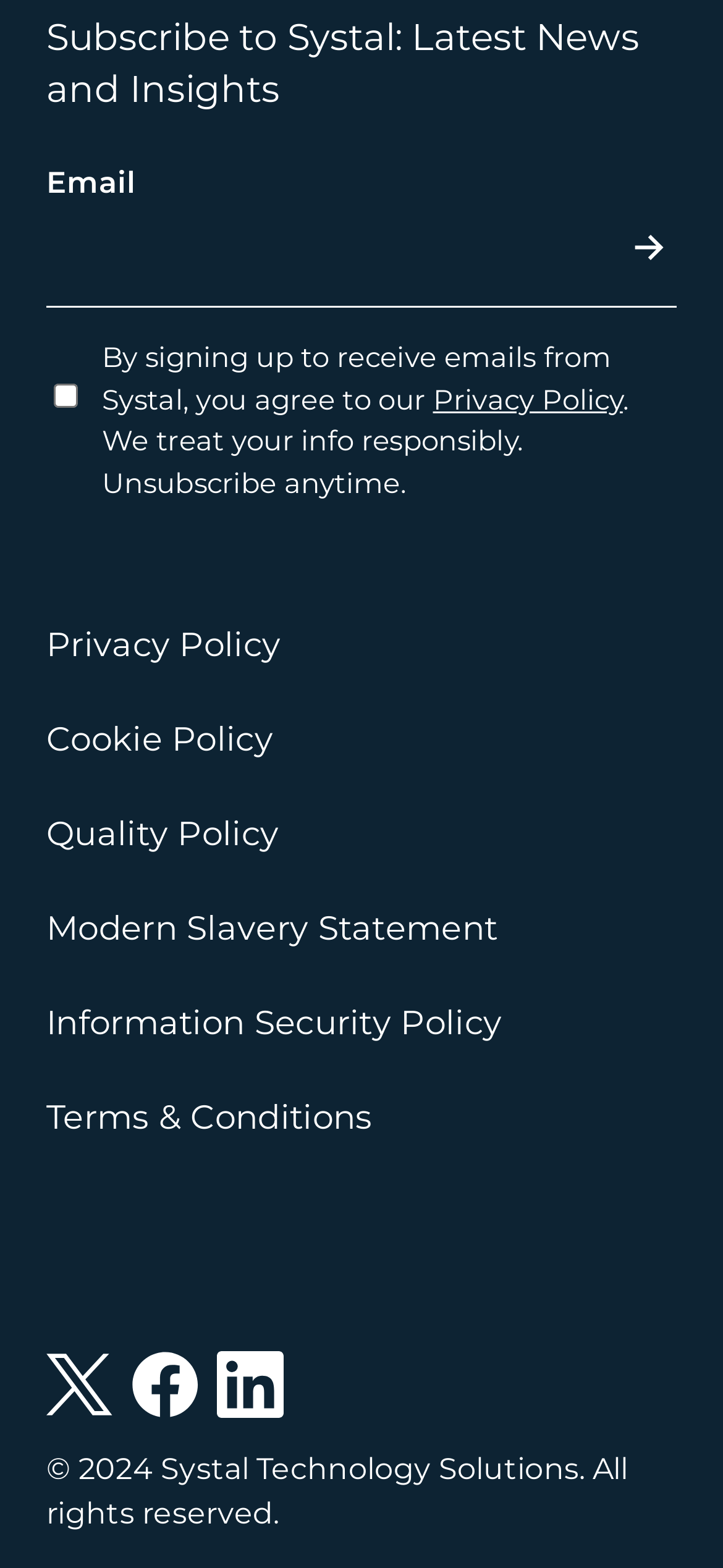Provide the bounding box coordinates of the HTML element this sentence describes: "Modern Slavery Statement".

[0.064, 0.579, 0.688, 0.605]